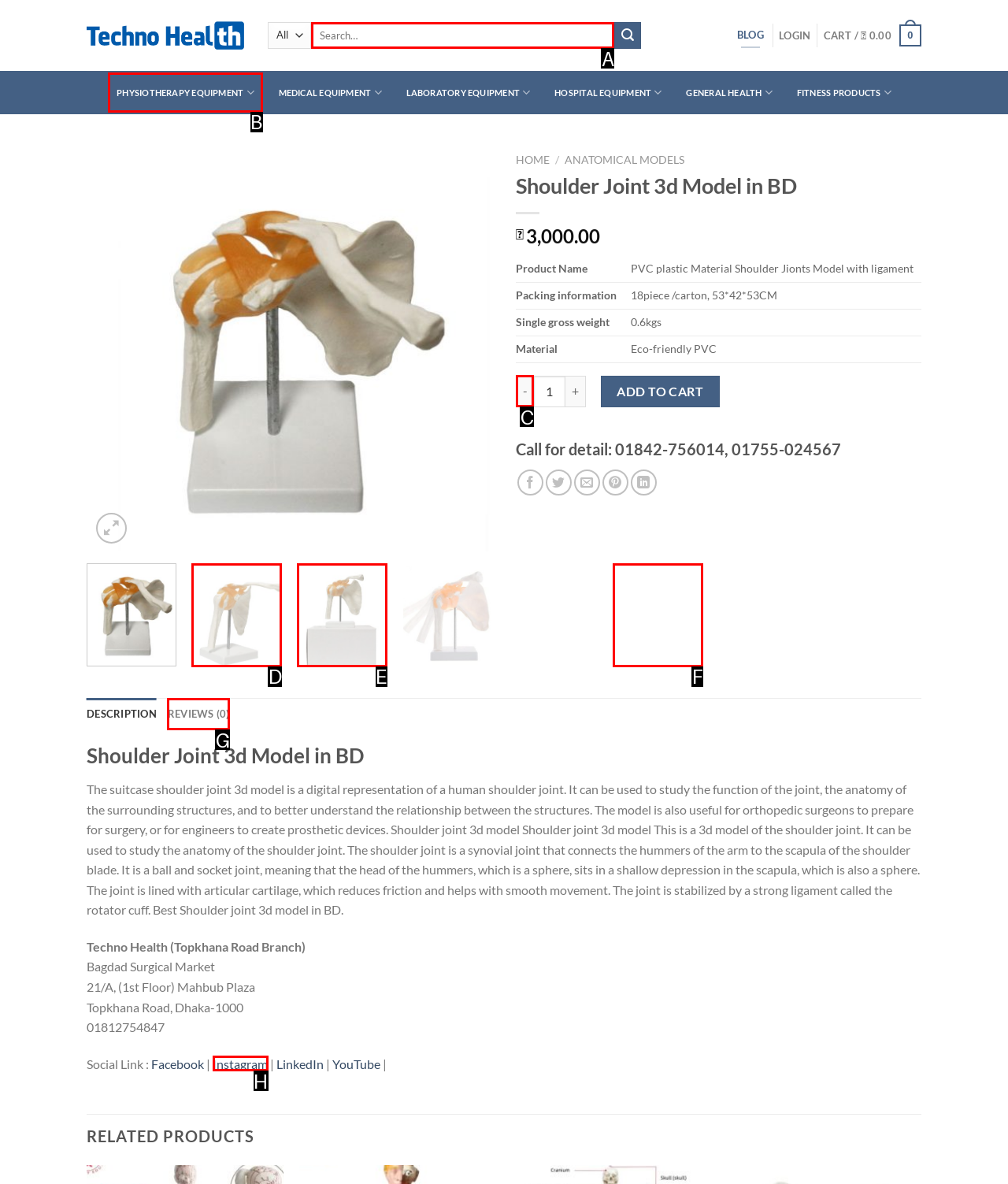From the provided options, pick the HTML element that matches the description: Instagram. Respond with the letter corresponding to your choice.

H